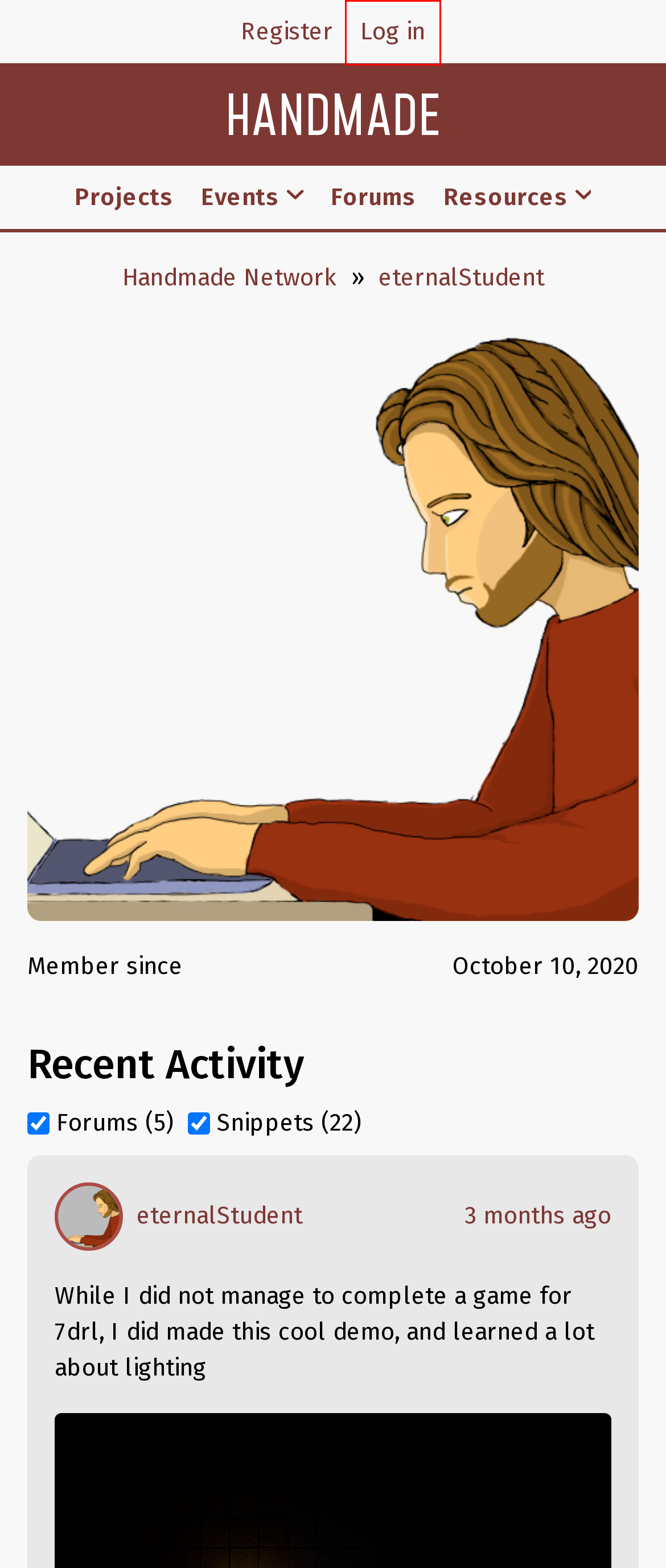Given a webpage screenshot featuring a red rectangle around a UI element, please determine the best description for the new webpage that appears after the element within the bounding box is clicked. The options are:
A. Communication Guidelines | Handmade Network
B. Handmade Network Forums | Handmade Network
C. Log in | Handmade Network
D. Handmade Network
E. Snippet by eternalStudent | Handmade Network
F. About | Handmade Network
G. Register | Handmade Network
H. Projects | Handmade Network

C